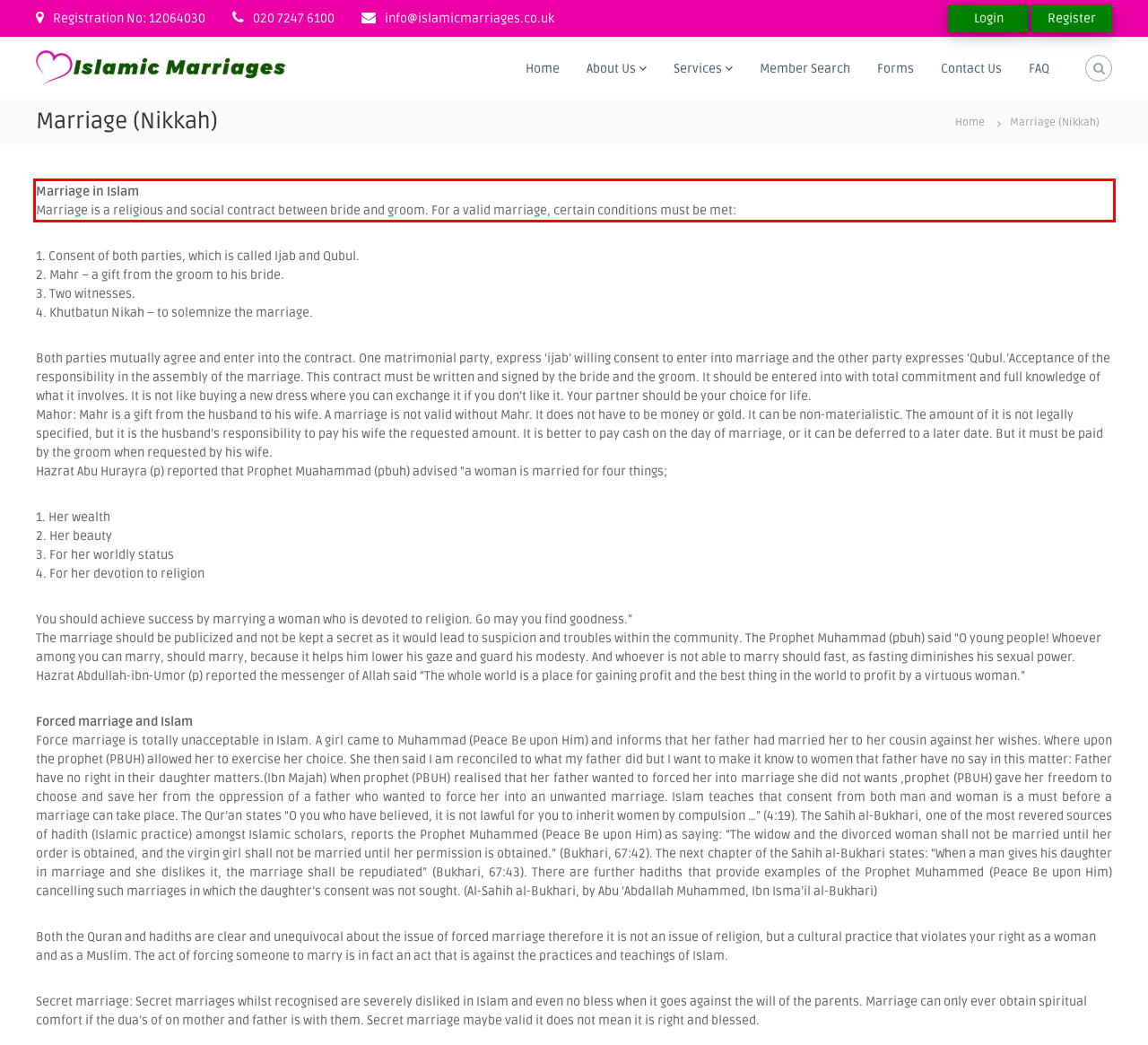Please identify and extract the text from the UI element that is surrounded by a red bounding box in the provided webpage screenshot.

Marriage in Islam Marriage is a religious and social contract between bride and groom. For a valid marriage, certain conditions must be met: